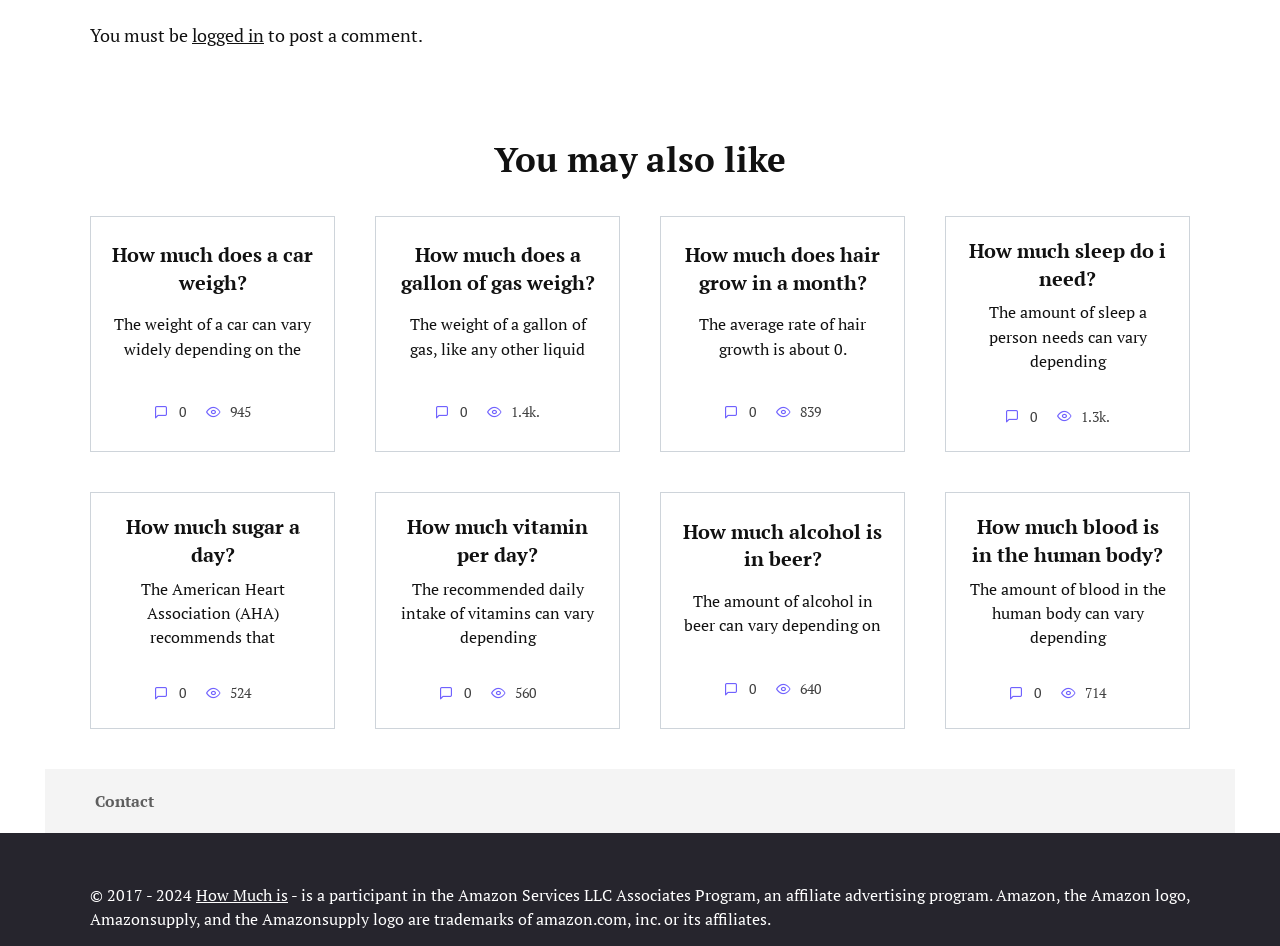Using the element description: "How much sugar a day?", determine the bounding box coordinates. The coordinates should be in the format [left, top, right, bottom], with values between 0 and 1.

[0.098, 0.541, 0.234, 0.603]